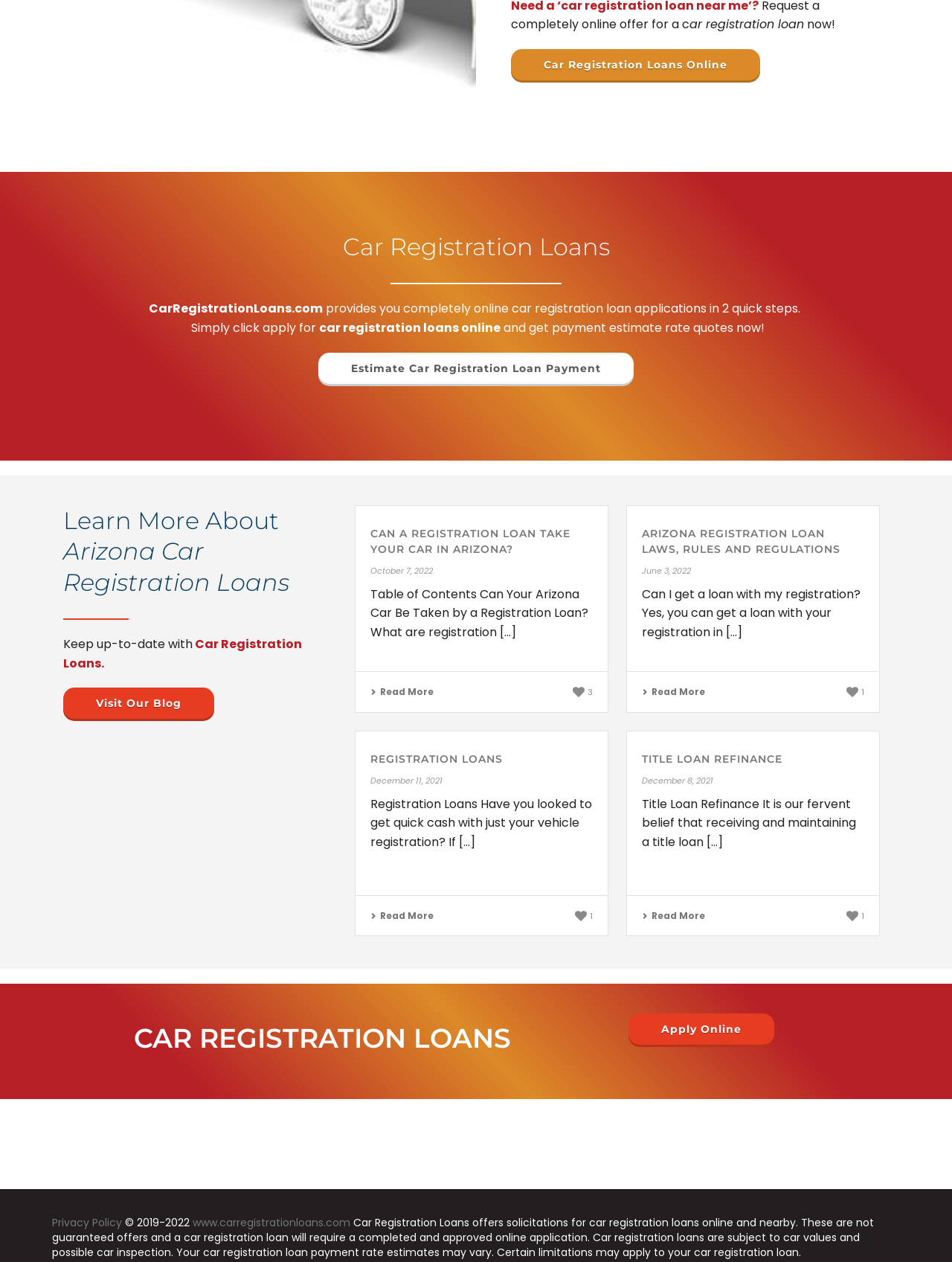Locate the bounding box coordinates of the element that should be clicked to execute the following instruction: "Learn more about Arizona car registration loans".

[0.066, 0.4, 0.34, 0.474]